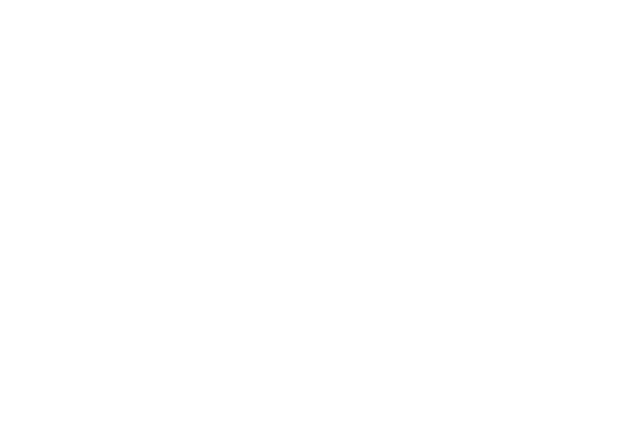Provide a comprehensive description of the image.

The image titled "Case0511_03" highlights a significant architectural project in Chongqing, China, which integrates a high-speed railway station with a comprehensive mixed-use development. The design emphasizes fluidity, inspired by the motion of high-speed trains, and showcases a network of roads, underground connections, and public spaces, creating a dynamic environment for commuters and visitors alike. Architectural elements include a striking main departure waiting hall beneath a long-span roof, allowing views of the incoming and outgoing trains, thereby celebrating China’s advancements in high-speed rail. Additionally, the project features two 350-meter high-rise towers alongside a commercial podium, forming a landmark twin towers development complemented by three elegant residential towers, which together create a vibrant urban landscape adjacent to a park. This project not only represents modern engineering and design but also enhances the connectivity and livability of the region.